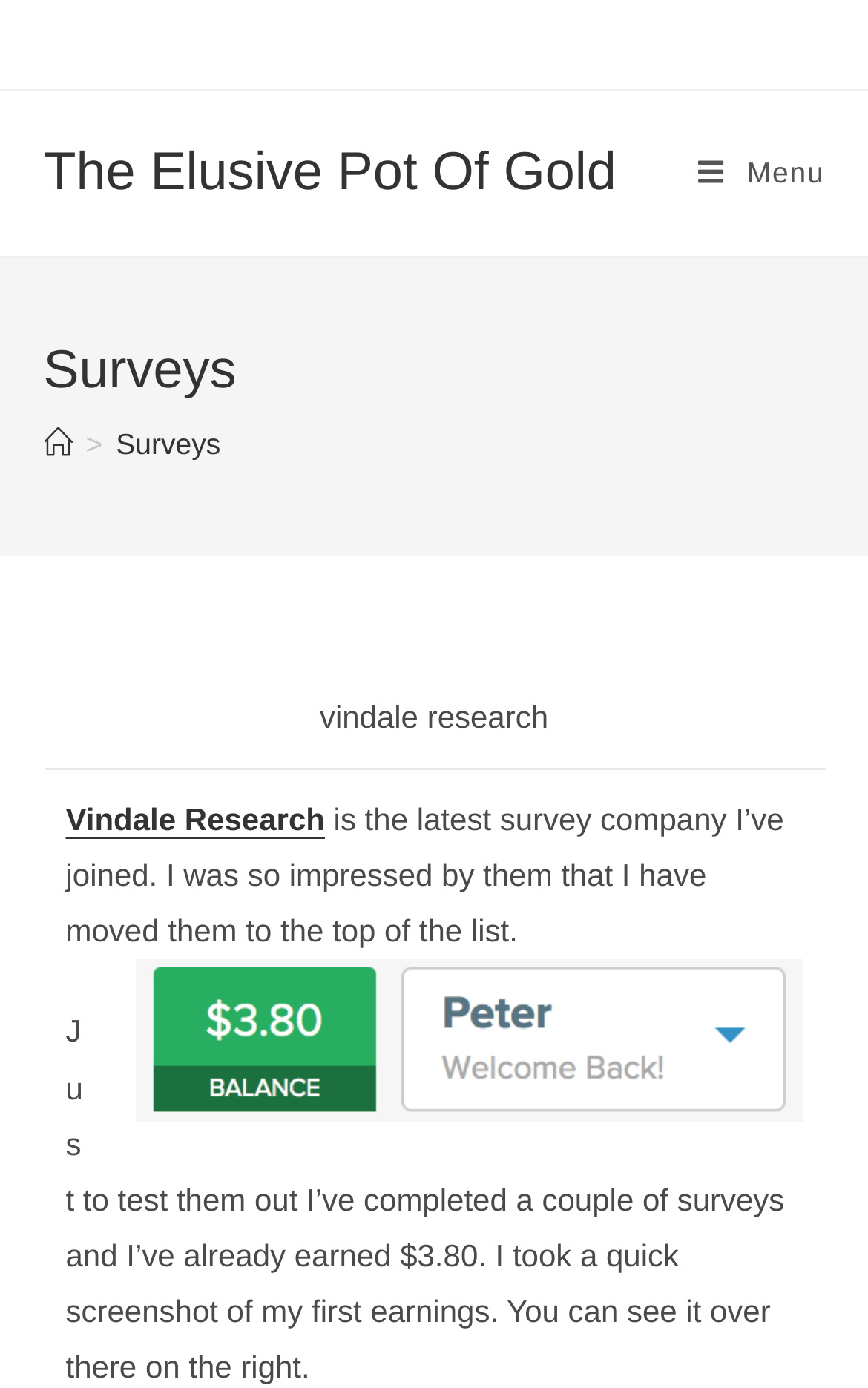Locate the bounding box of the UI element with the following description: "The Elusive Pot Of Gold".

[0.05, 0.103, 0.71, 0.147]